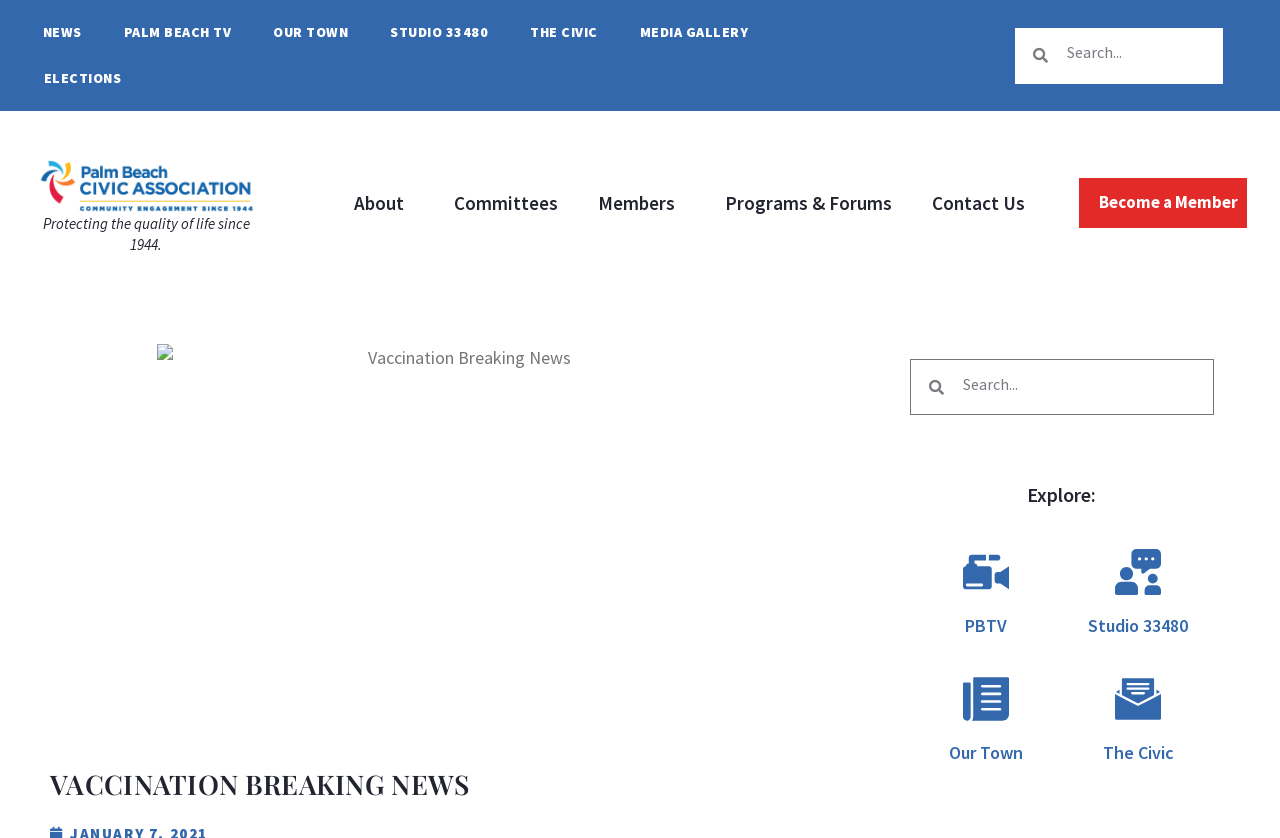What is the name of the TV channel mentioned on this webpage?
Please respond to the question with a detailed and well-explained answer.

I found the name of the TV channel by looking at the heading element with the text 'PBTV' located at [0.724, 0.728, 0.817, 0.767]. This heading is likely referring to a TV channel.